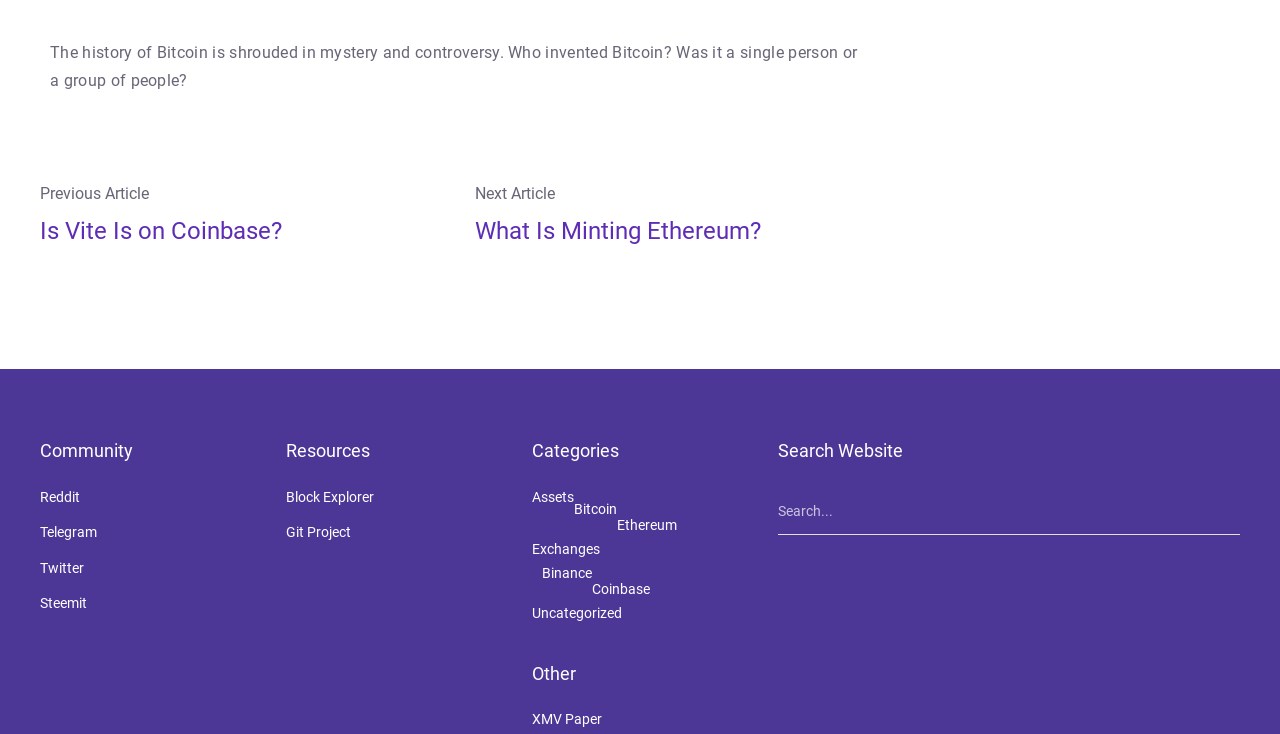What social media platforms are available for the community?
Using the information presented in the image, please offer a detailed response to the question.

The community section on the webpage lists several social media platforms, including Reddit, Telegram, Twitter, and Steemit, which are represented by link elements with corresponding text.